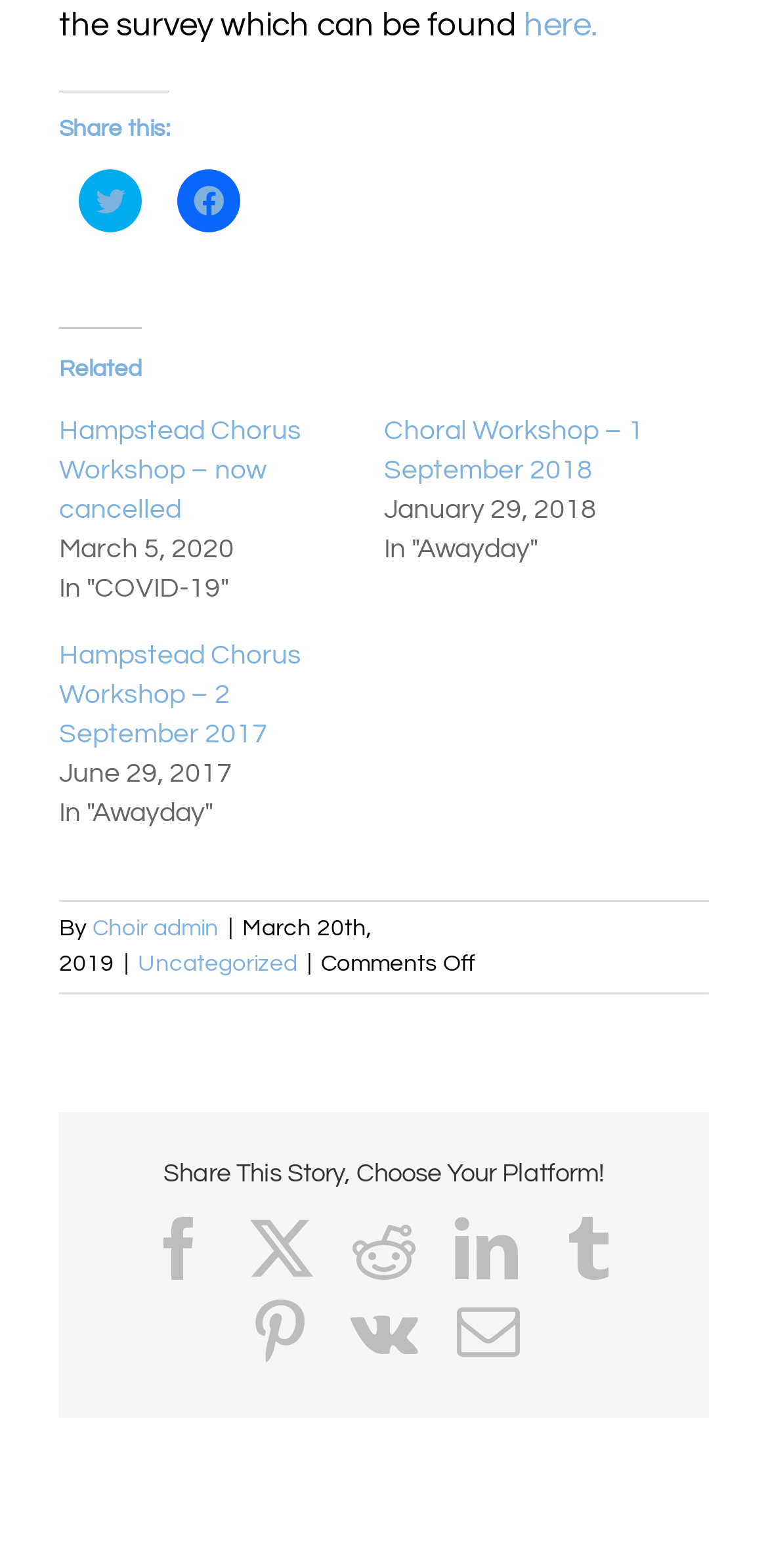Identify the bounding box coordinates for the UI element mentioned here: "Vk". Provide the coordinates as four float values between 0 and 1, i.e., [left, top, right, bottom].

[0.456, 0.829, 0.544, 0.869]